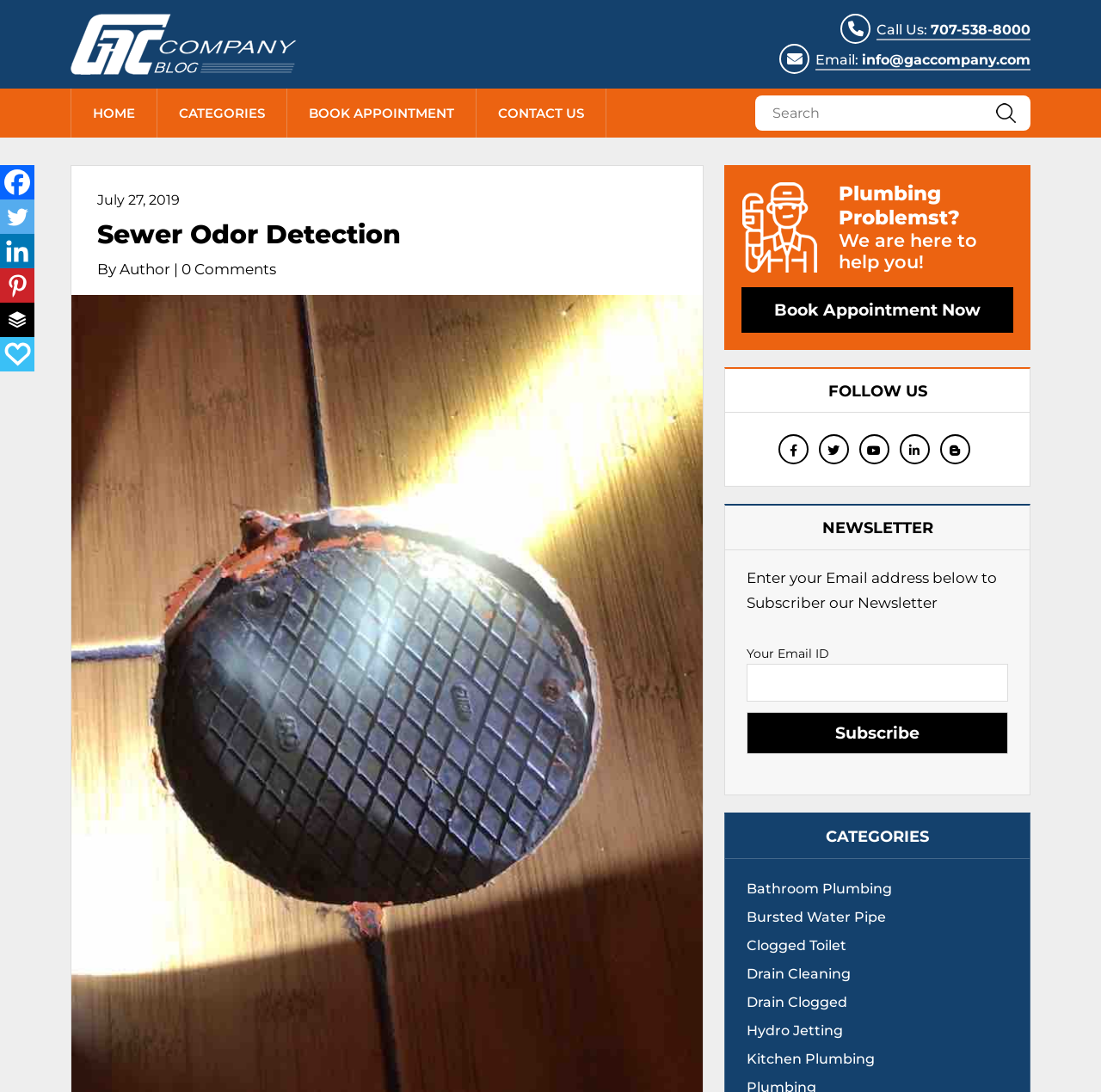Extract the bounding box of the UI element described as: "parent_node: Your Email ID name="ne"".

[0.678, 0.608, 0.916, 0.643]